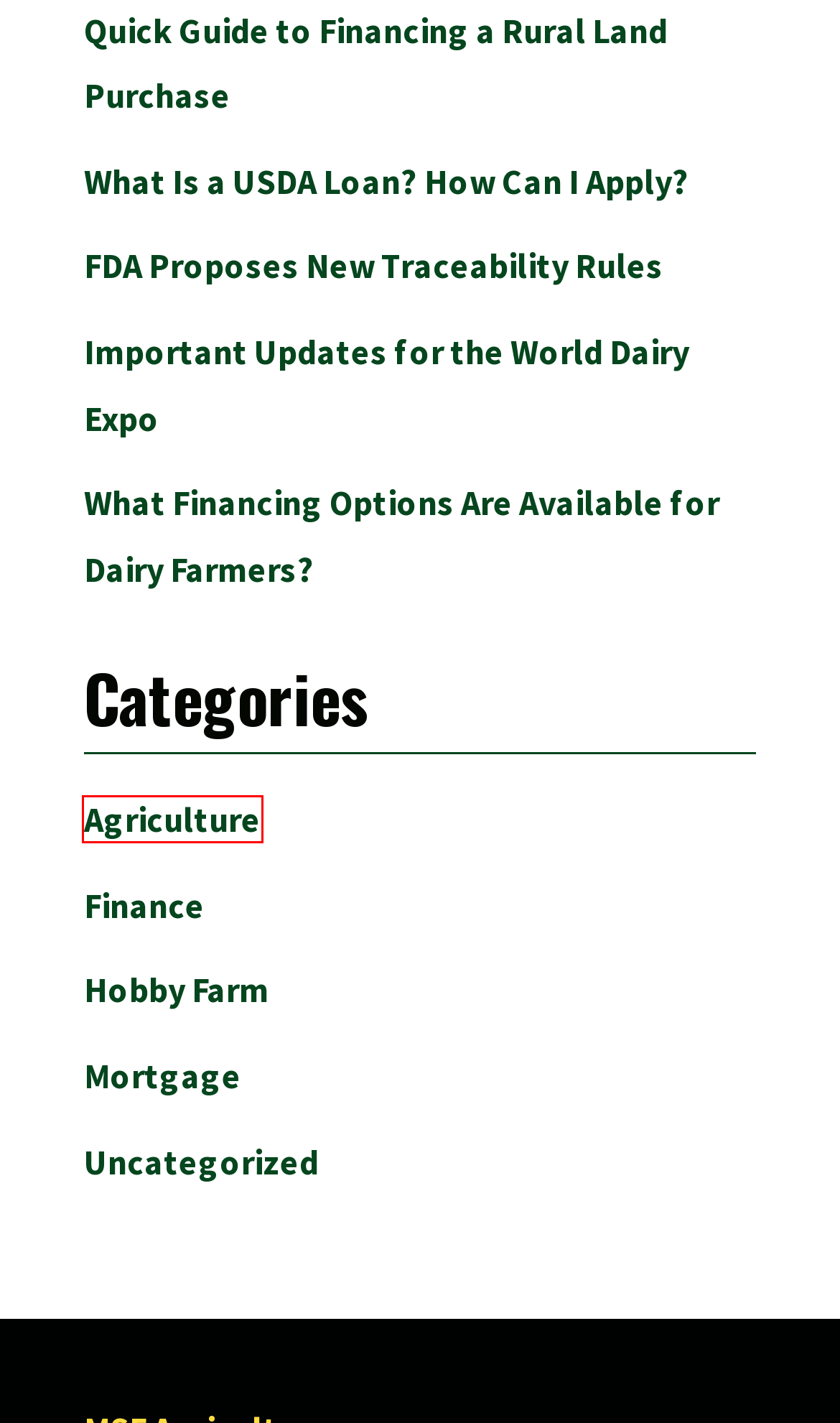You are provided with a screenshot of a webpage containing a red rectangle bounding box. Identify the webpage description that best matches the new webpage after the element in the bounding box is clicked. Here are the potential descriptions:
A. FDA Proposes New Traceability Rules - MSFAgriculture
B. Important Updates for the World Dairy Expo - MSFAgriculture
C. Quick Guide to Financing a Rural Land Purchase - MSFAgriculture
D. Hobby Farm Archives - MSFAgriculture
E. Agriculture Archives - MSFAgriculture
F. Mortgage Archives - MSFAgriculture
G. What Financing Options Are Available for Dairy Farmers? - MSFAgriculture
H. Uncategorized Archives - MSFAgriculture

E